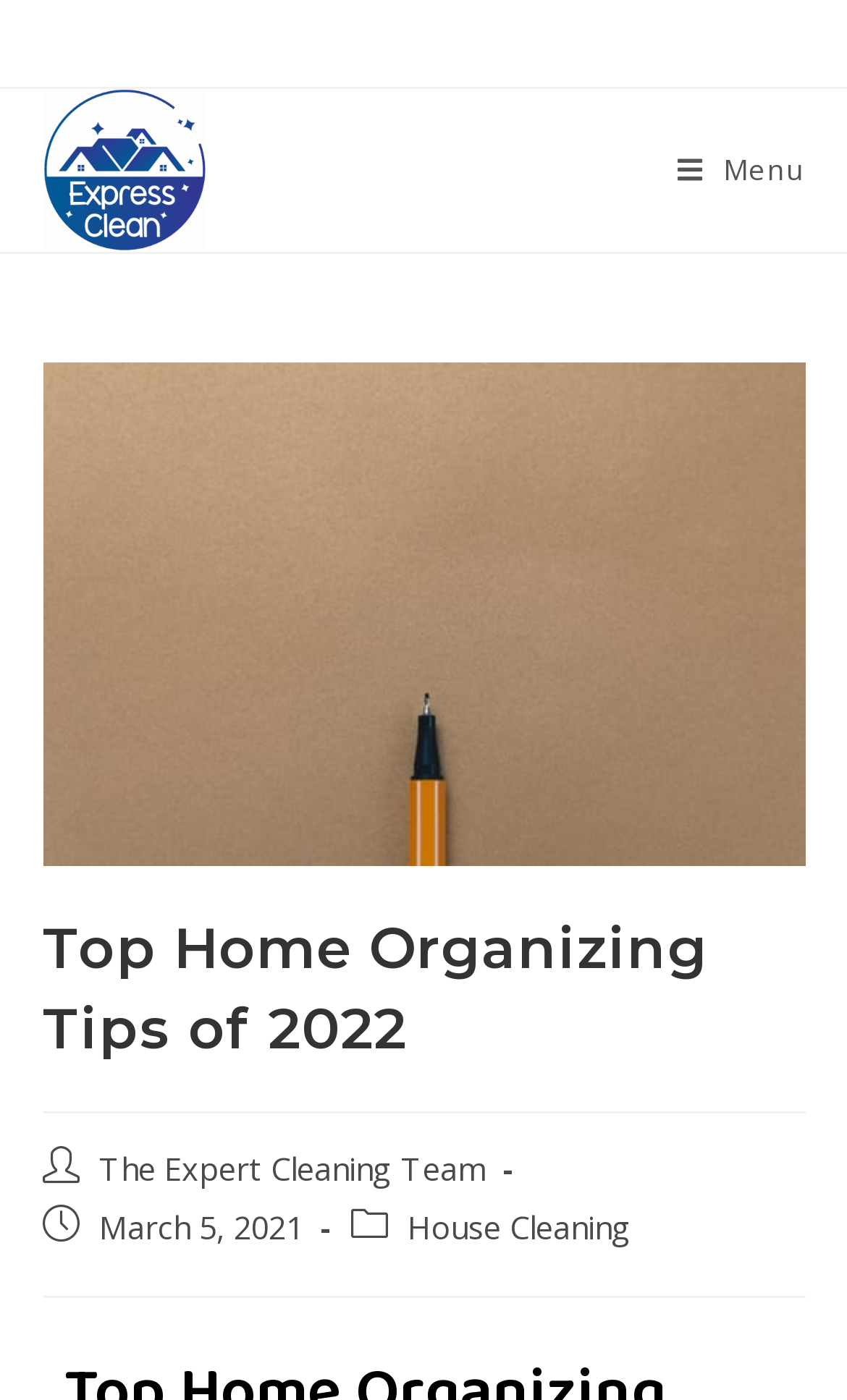Please respond to the question with a concise word or phrase:
What is the logo image filename?

cropped-com_logo-png